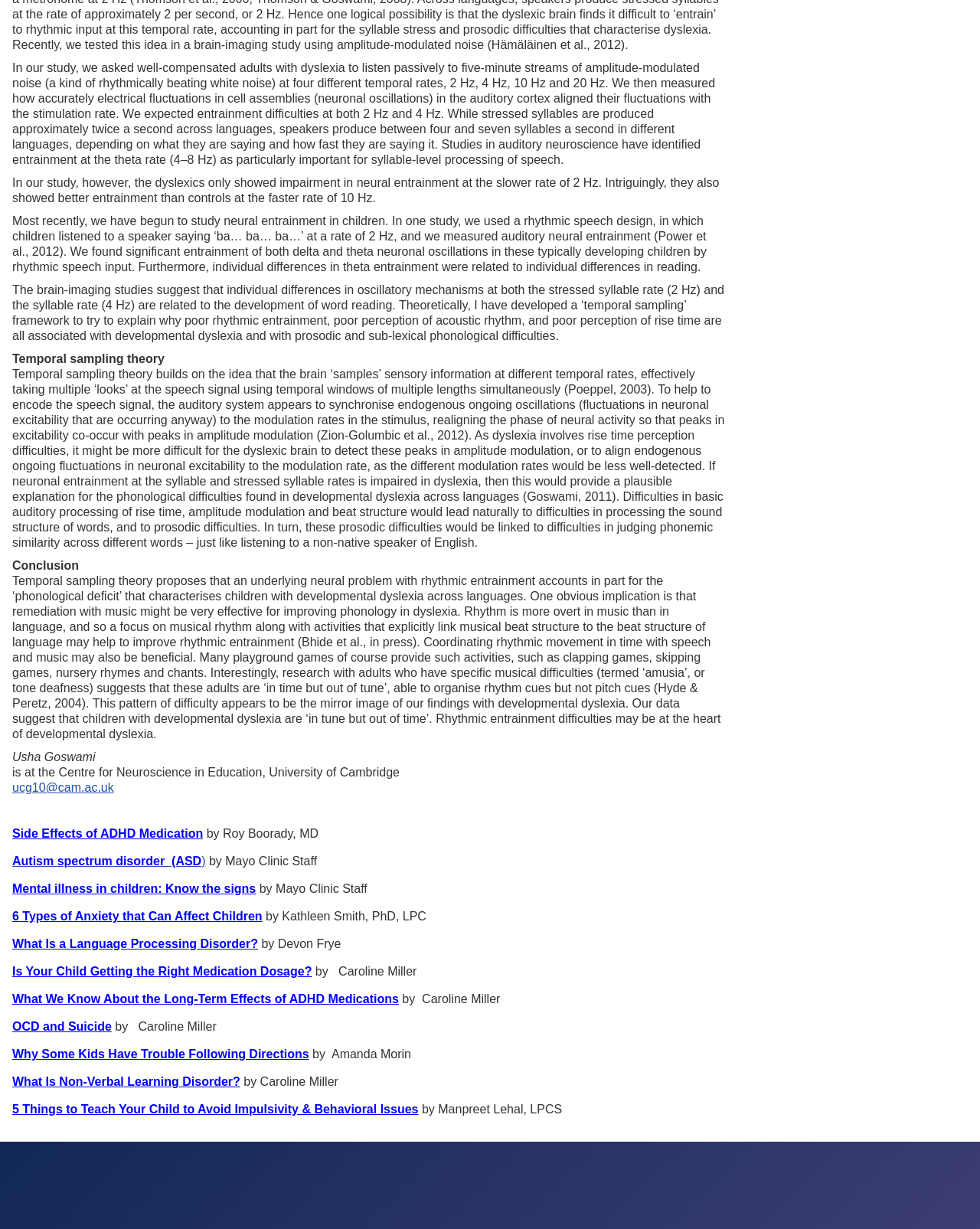Please give a succinct answer to the question in one word or phrase:
What is the study about?

Dyslexia and neural entrainment